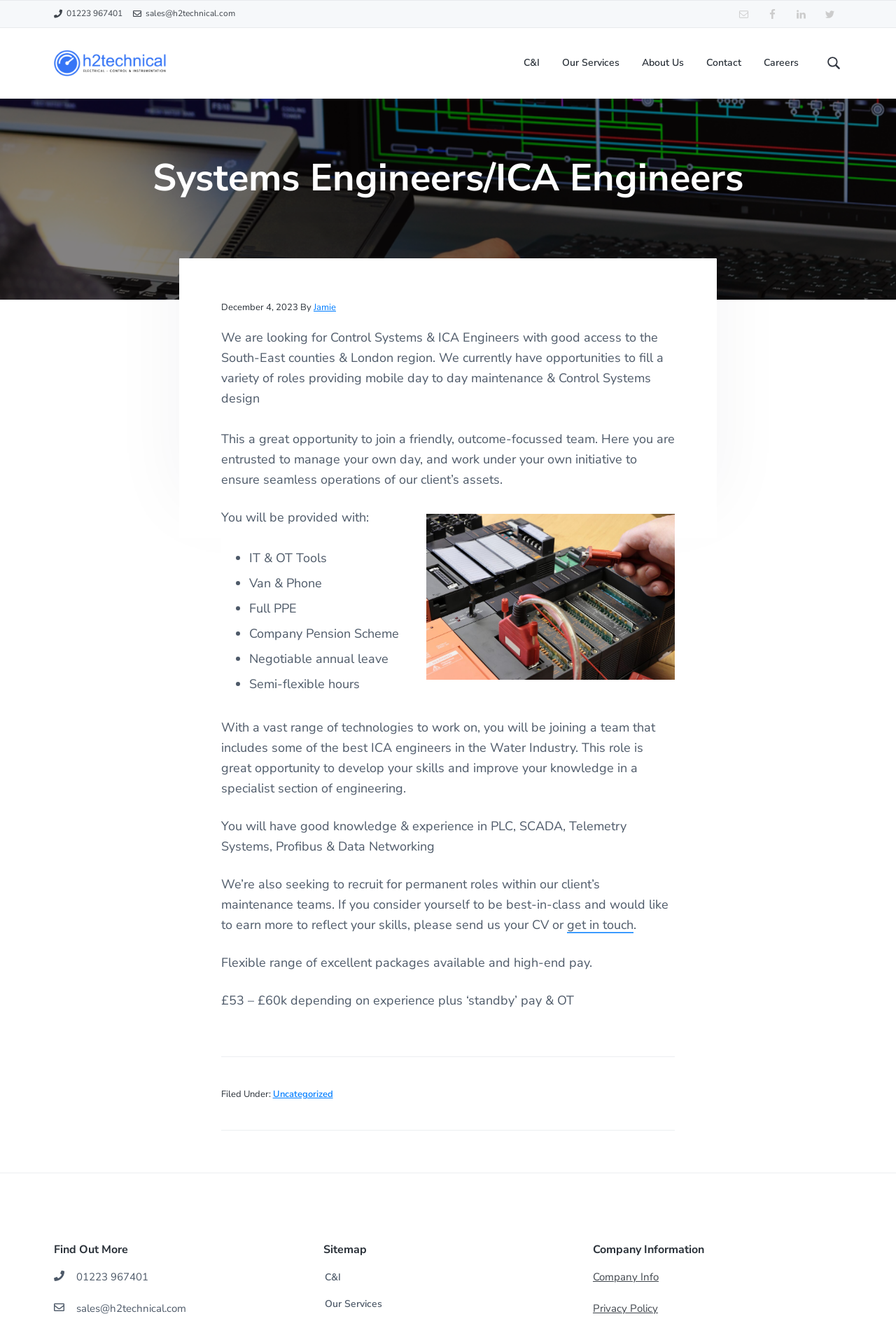Indicate the bounding box coordinates of the element that must be clicked to execute the instruction: "Learn more about the company". The coordinates should be given as four float numbers between 0 and 1, i.e., [left, top, right, bottom].

[0.662, 0.961, 0.735, 0.972]